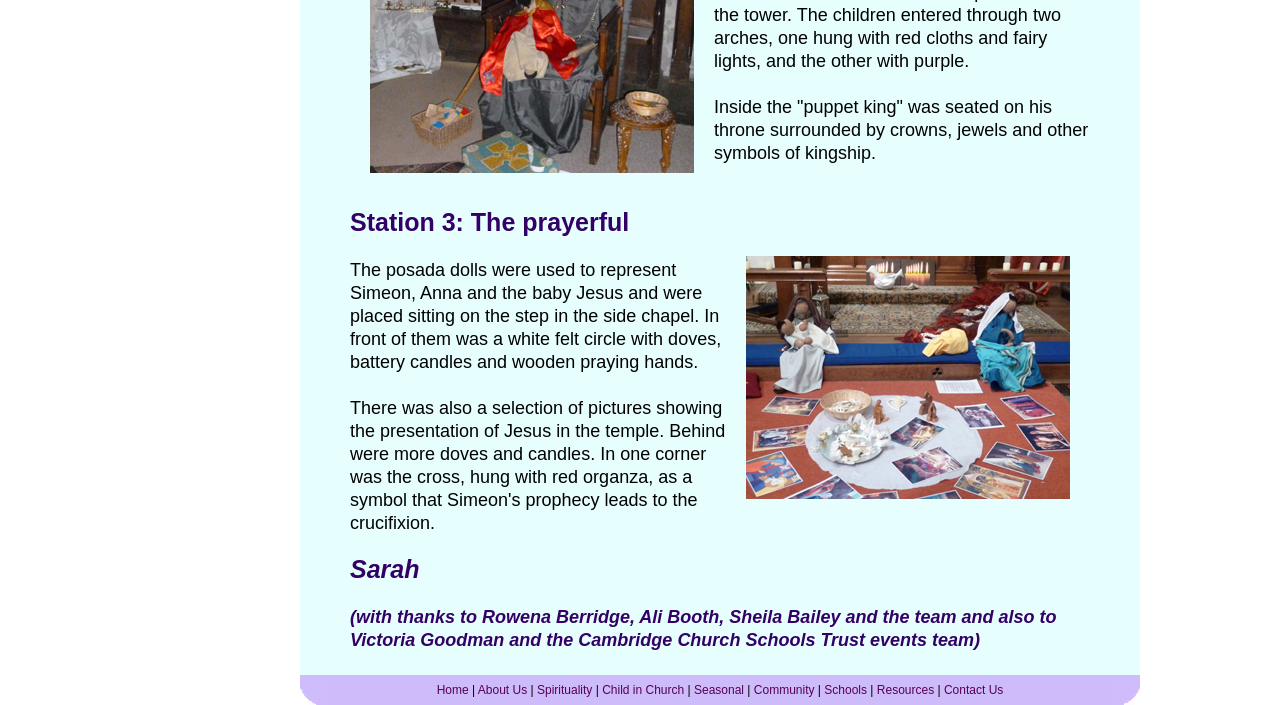Carefully examine the image and provide an in-depth answer to the question: What is the position of the image on the webpage?

I analyzed the bounding box coordinates of the image element and compared them with the coordinates of the heading element 'Station 3: The prayerful'. I found that the y1 coordinate of the image element is greater than the y2 coordinate of the heading element, which means the image is below the heading.